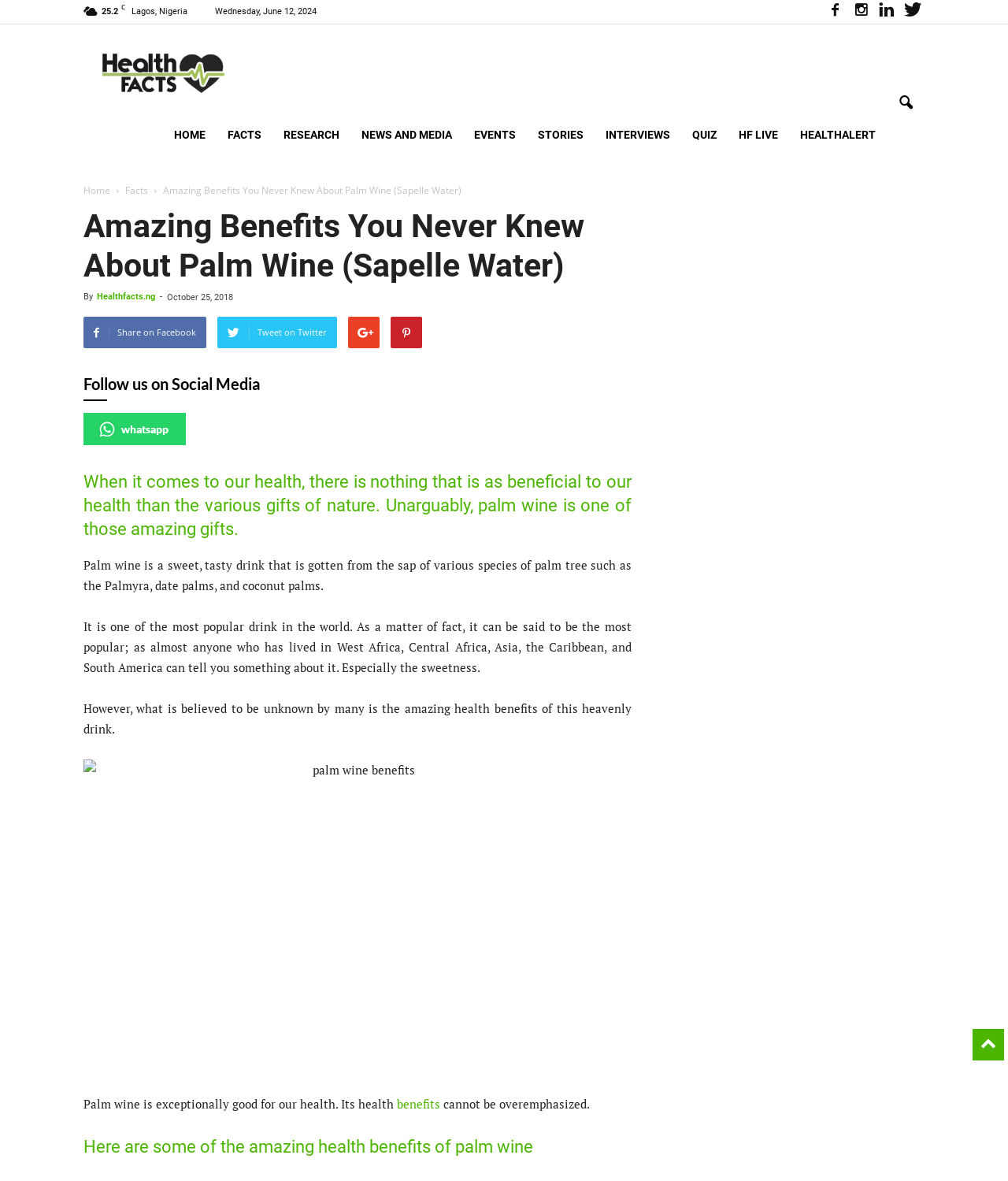Using details from the image, please answer the following question comprehensively:
What is the location mentioned in the article?

The location mentioned in the article is Lagos, Nigeria, which is written at the top of the webpage, near the date.